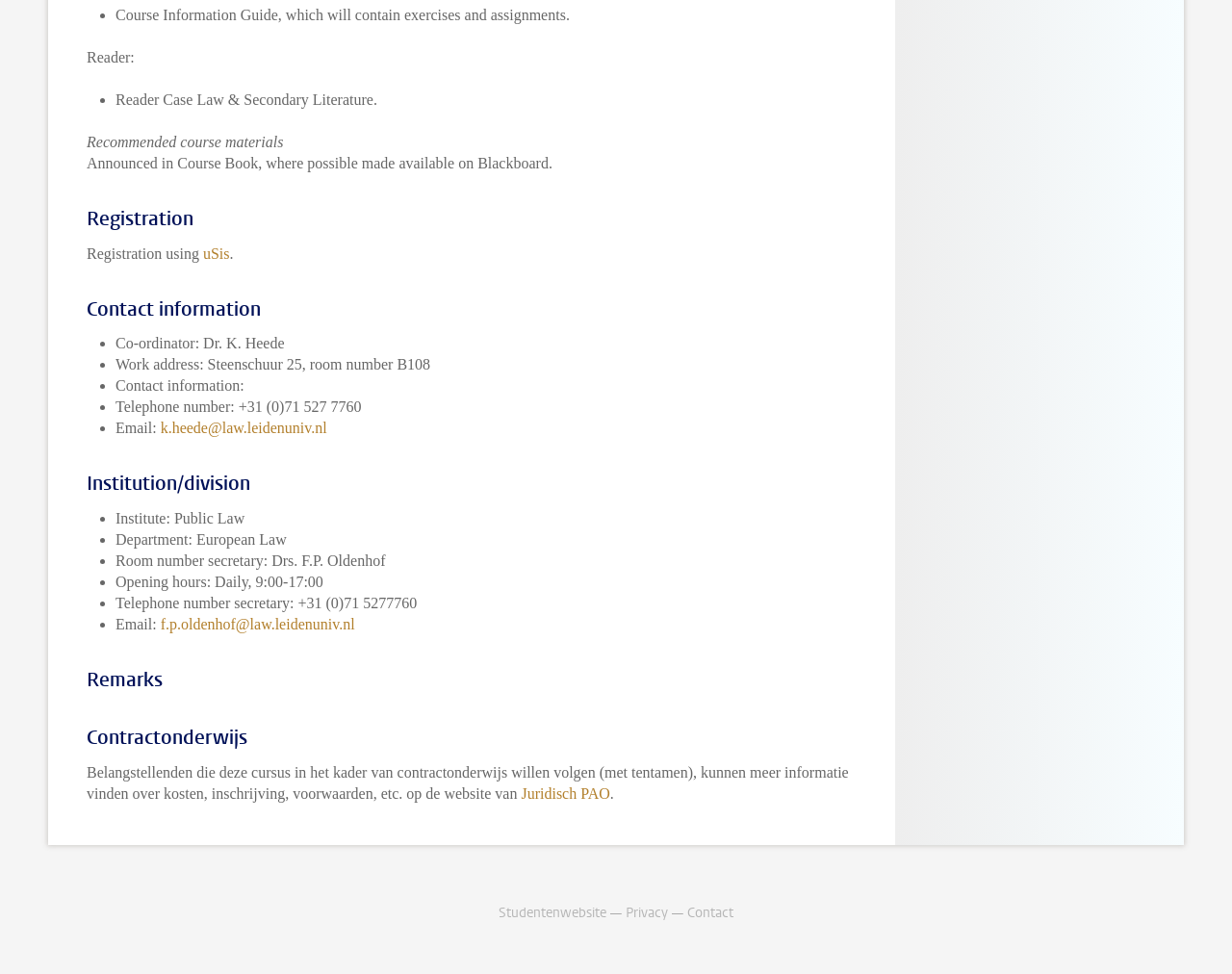Where can I find more information about contractonderwijs?
Using the image as a reference, answer with just one word or a short phrase.

Juridisch PAO website